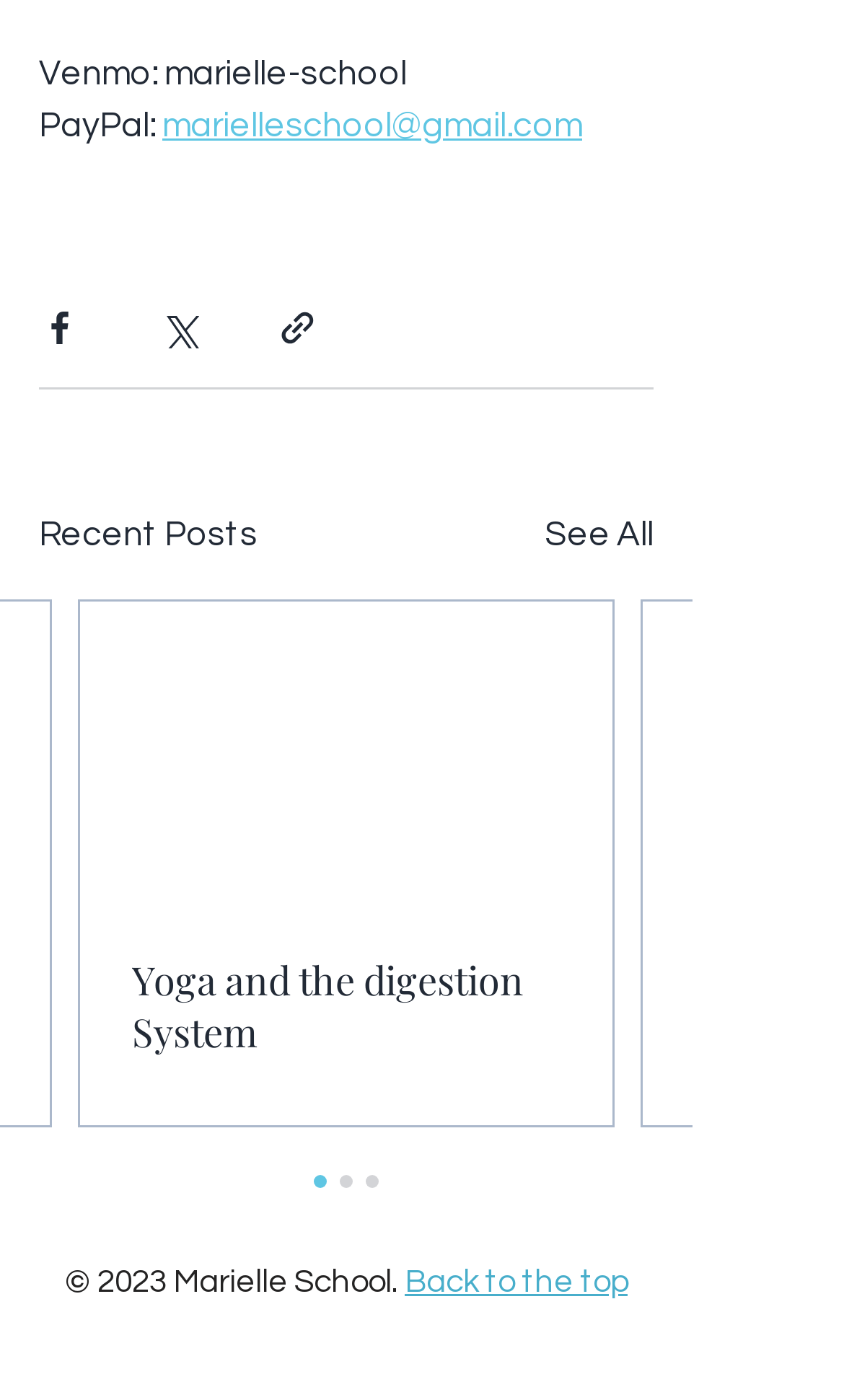What is the email address for PayPal?
Using the visual information, respond with a single word or phrase.

marielleschool@gmail.com